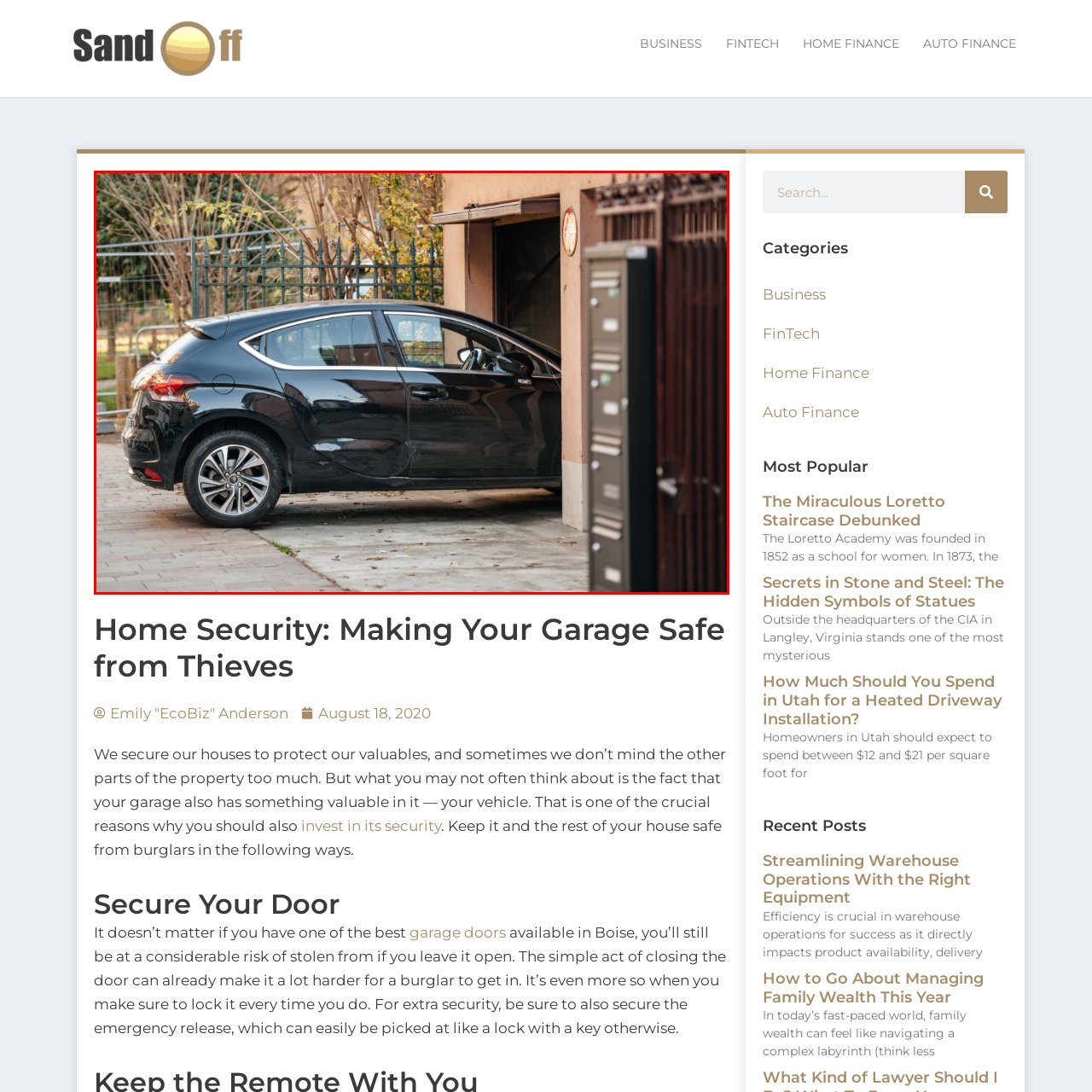What is visible on the wall of the garage? Examine the image inside the red bounding box and answer concisely with one word or a short phrase.

A clock